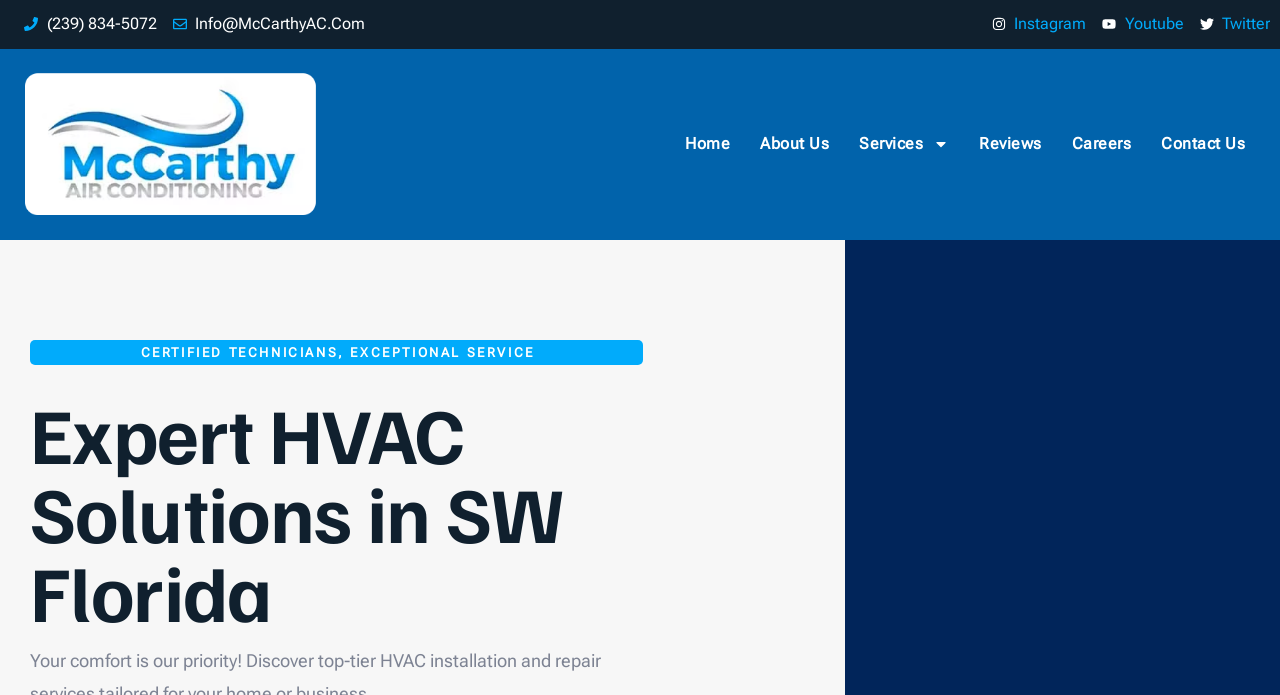Find the bounding box coordinates of the element you need to click on to perform this action: 'Call the phone number'. The coordinates should be represented by four float values between 0 and 1, in the format [left, top, right, bottom].

[0.019, 0.014, 0.122, 0.056]